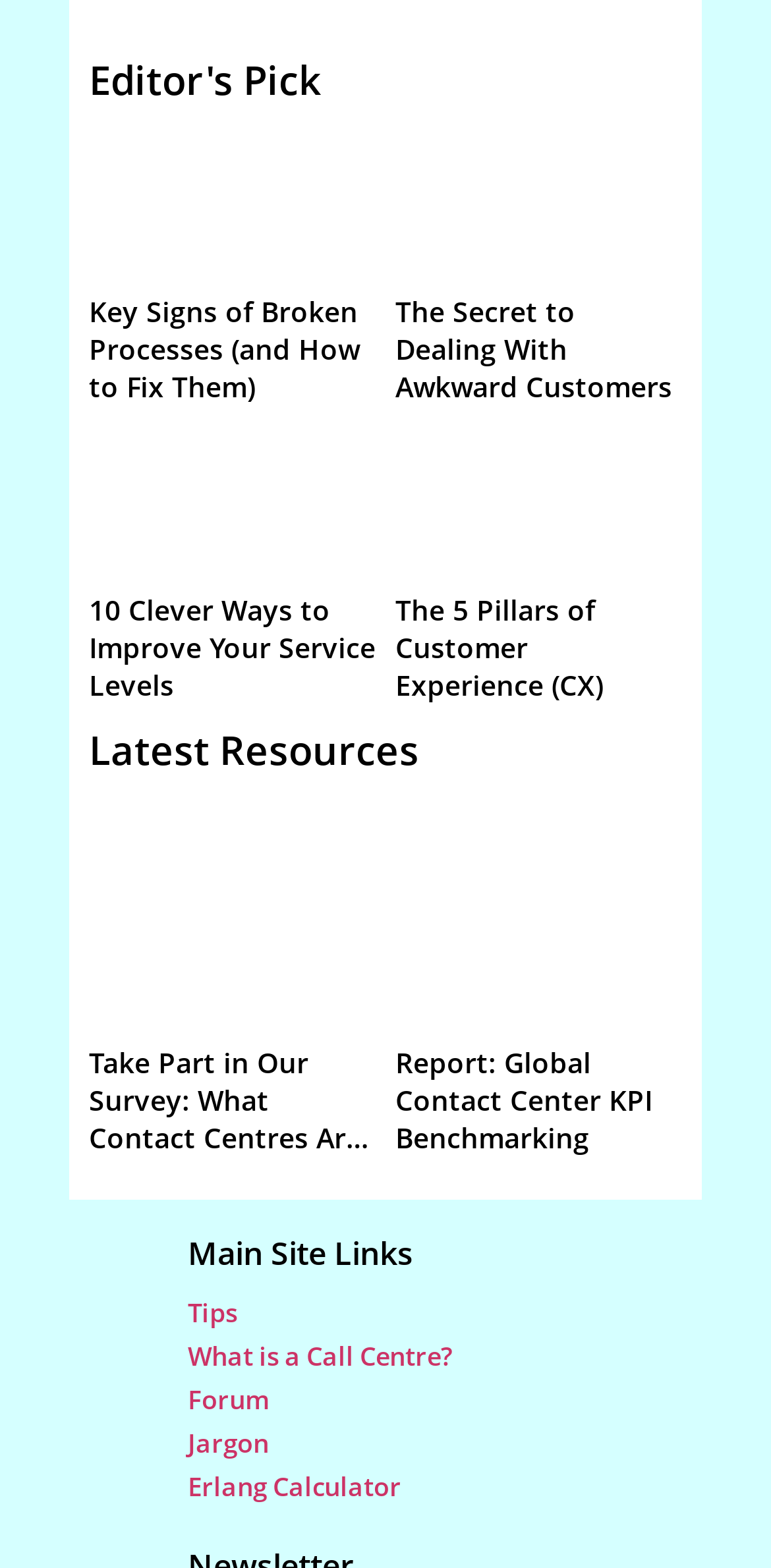Determine the bounding box coordinates of the UI element described below. Use the format (top-left x, top-left y, bottom-right x, bottom-right y) with floating point numbers between 0 and 1: What is a Call Centre?

[0.244, 0.853, 0.587, 0.876]